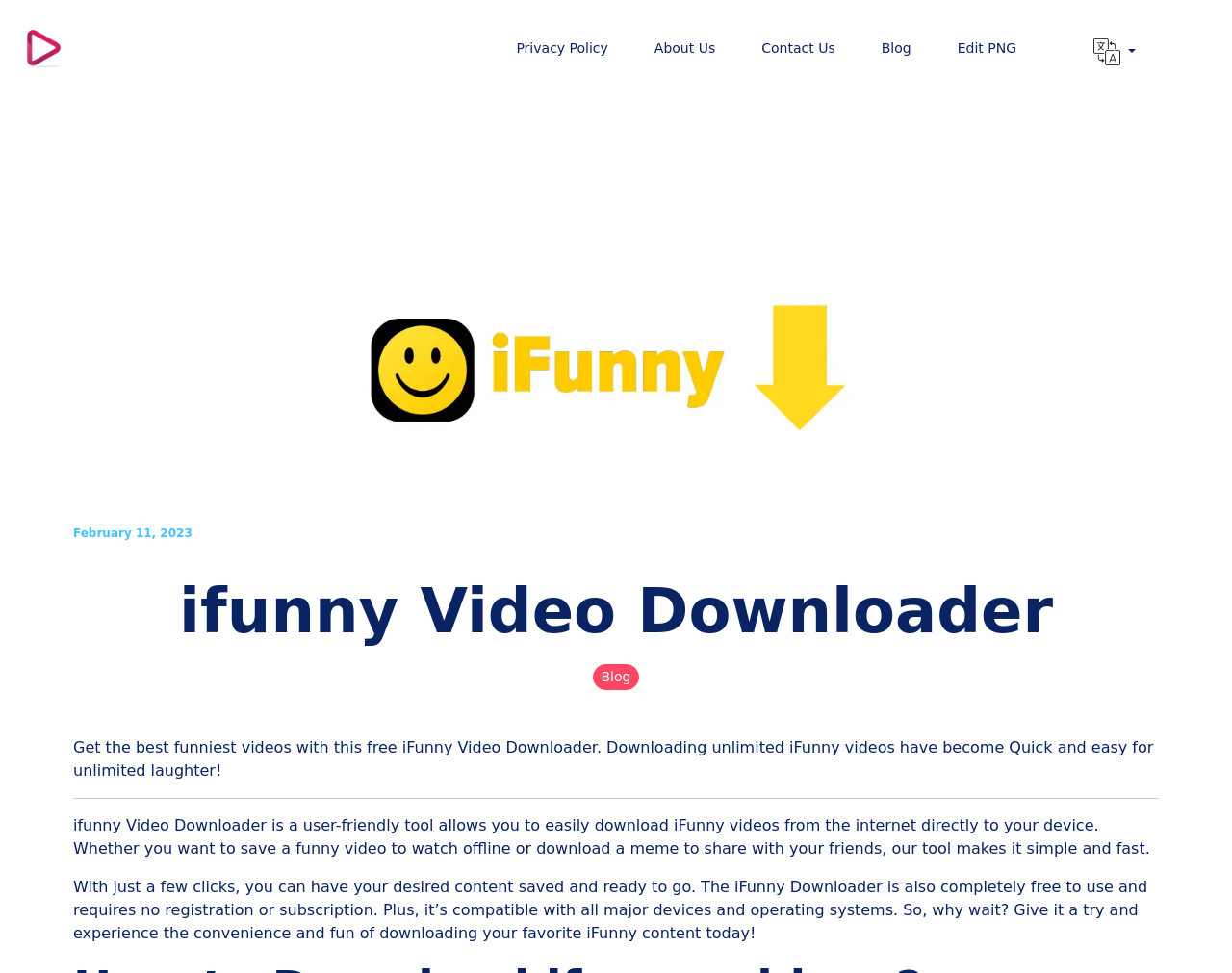Can you extract the headline from the webpage for me?

ifunny Video Downloader